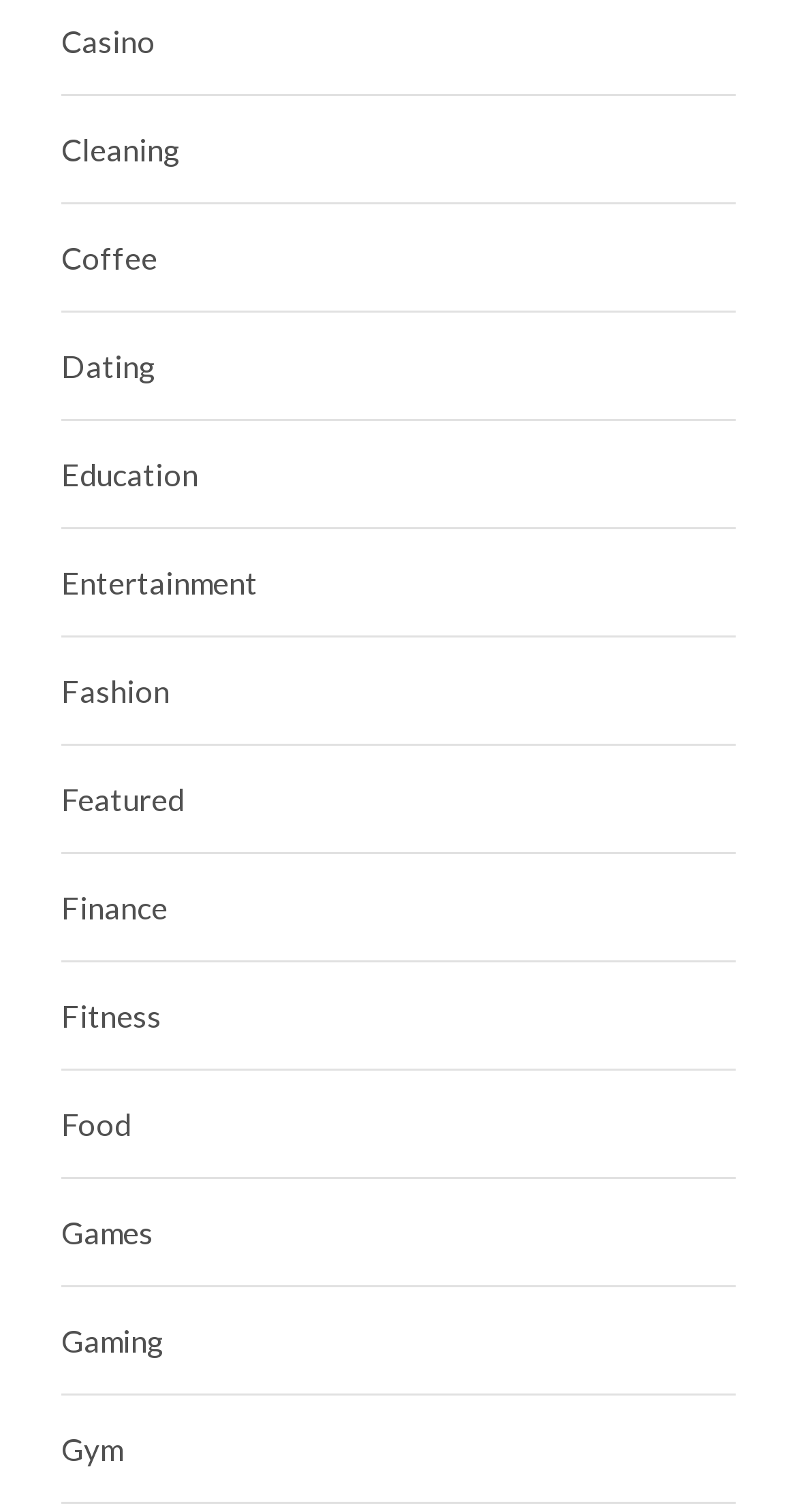Is there a category for Education on the webpage?
Provide an in-depth and detailed explanation in response to the question.

I looked at the list of links on the webpage and found that there is a category for Education, which is located near the top of the list.